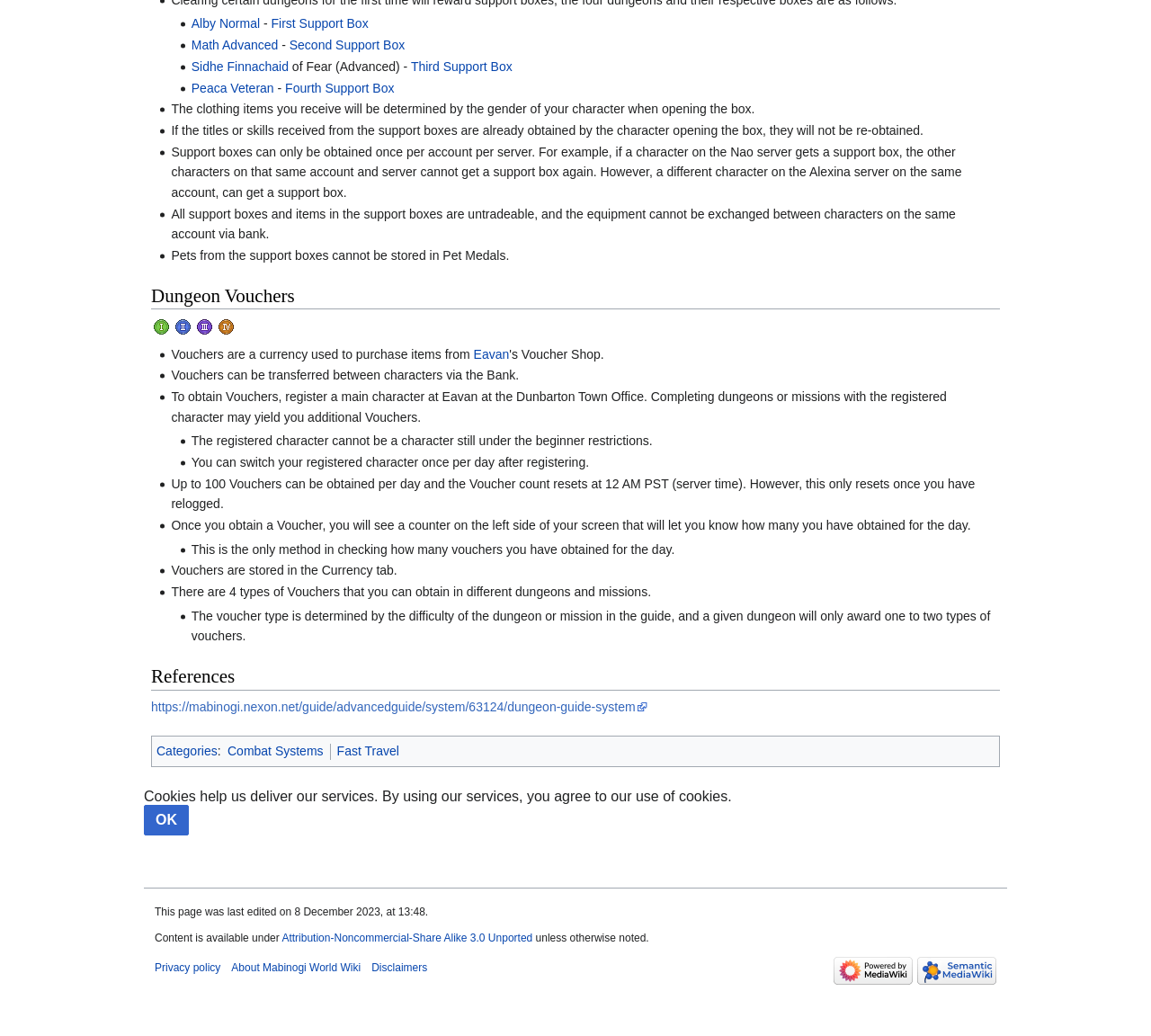Please identify the coordinates of the bounding box that should be clicked to fulfill this instruction: "Read the 'References' section".

[0.131, 0.642, 0.869, 0.666]